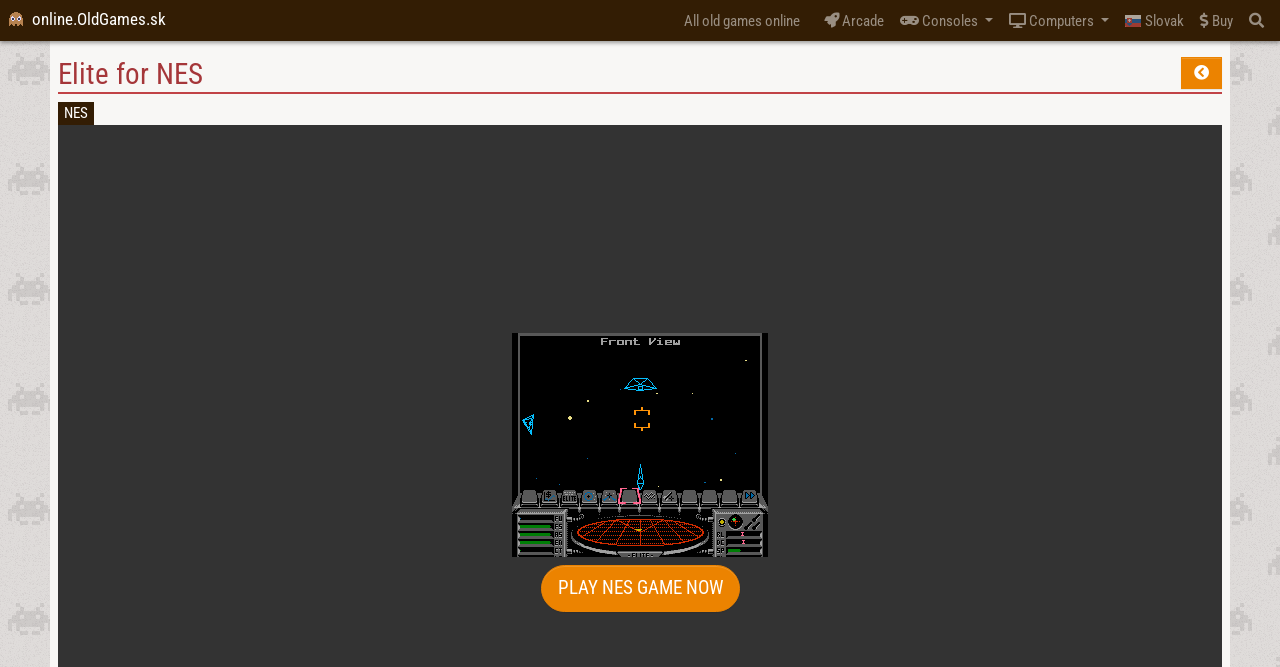Identify the bounding box coordinates of the region I need to click to complete this instruction: "Play Elite for NES game now".

[0.422, 0.848, 0.578, 0.917]